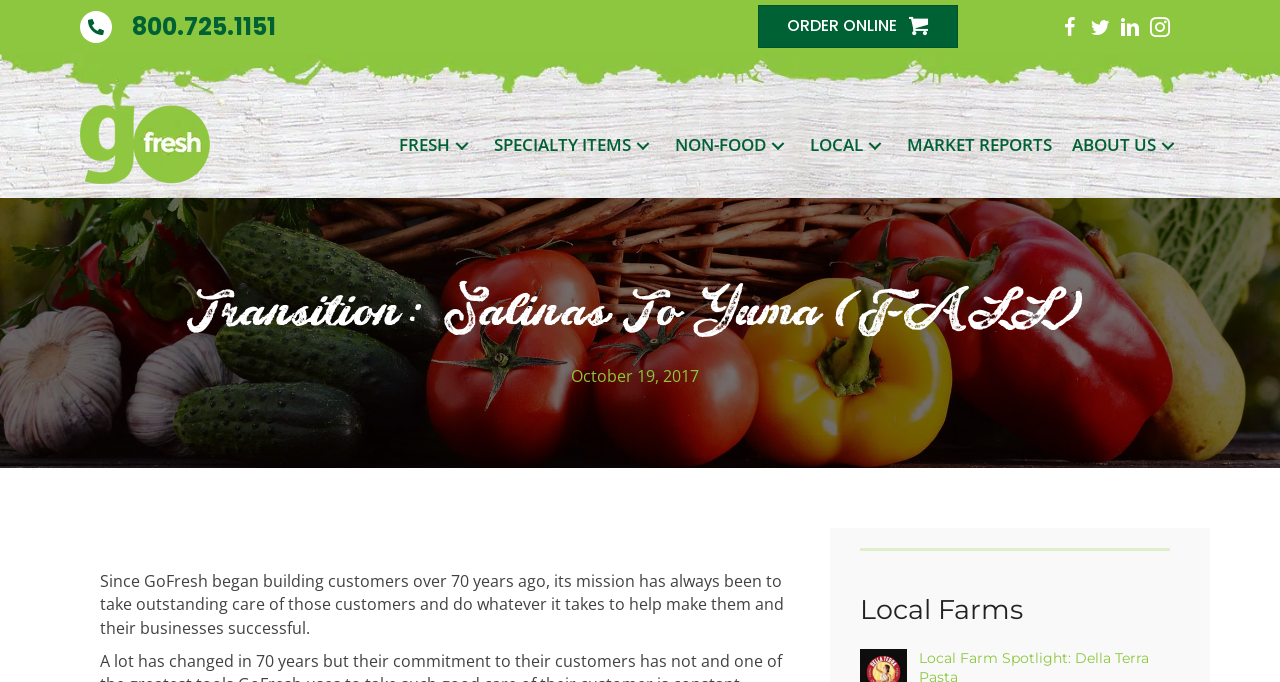Determine the bounding box coordinates for the area that needs to be clicked to fulfill this task: "View GoFresh Facebook page". The coordinates must be given as four float numbers between 0 and 1, i.e., [left, top, right, bottom].

[0.828, 0.025, 0.844, 0.054]